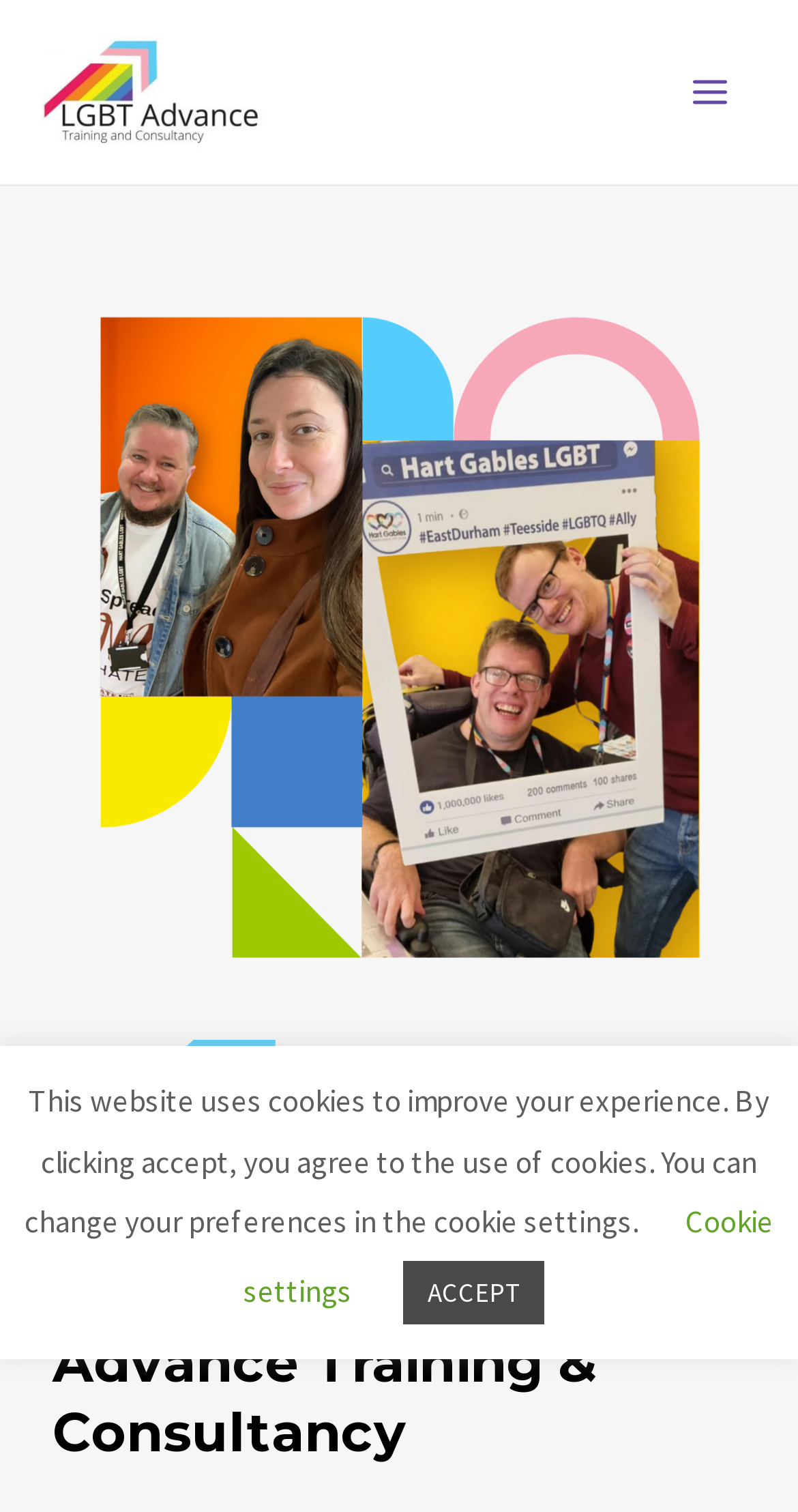Identify the bounding box coordinates of the HTML element based on this description: "MACH Rubber".

None